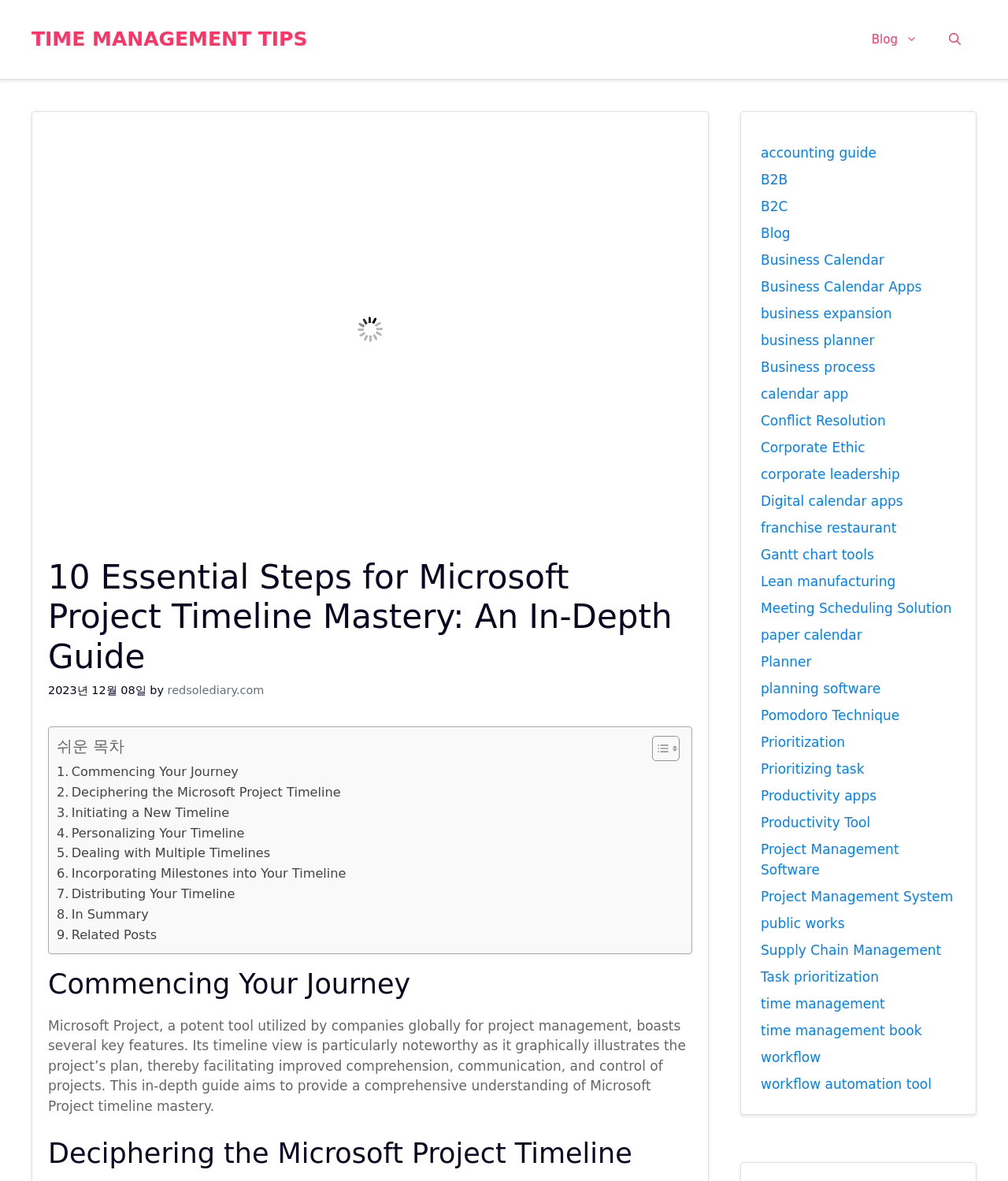Locate the bounding box coordinates of the element that needs to be clicked to carry out the instruction: "Toggle the table of content". The coordinates should be given as four float numbers ranging from 0 to 1, i.e., [left, top, right, bottom].

[0.635, 0.622, 0.67, 0.645]